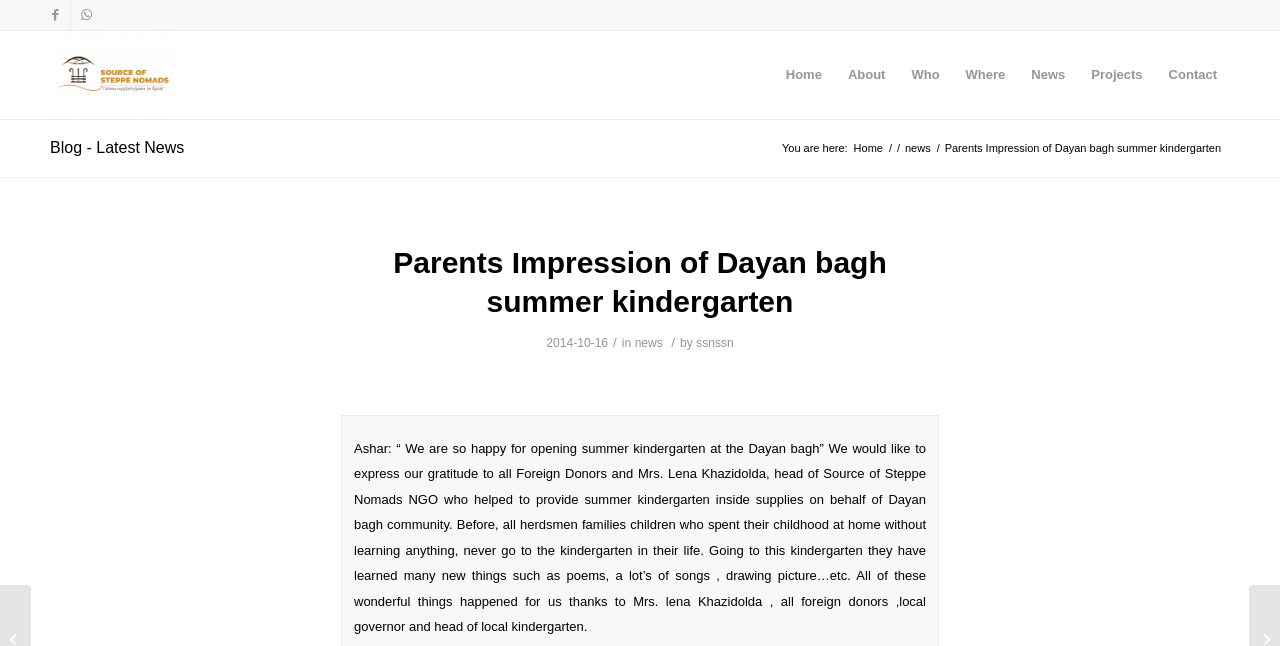How many main navigation links are at the top of the page?
Offer a detailed and full explanation in response to the question.

I counted the number of main navigation links at the top of the page, which are 'Home', 'About', 'Who', 'Where', 'News', 'Projects', and 'Contact'. There are 7 main navigation links.